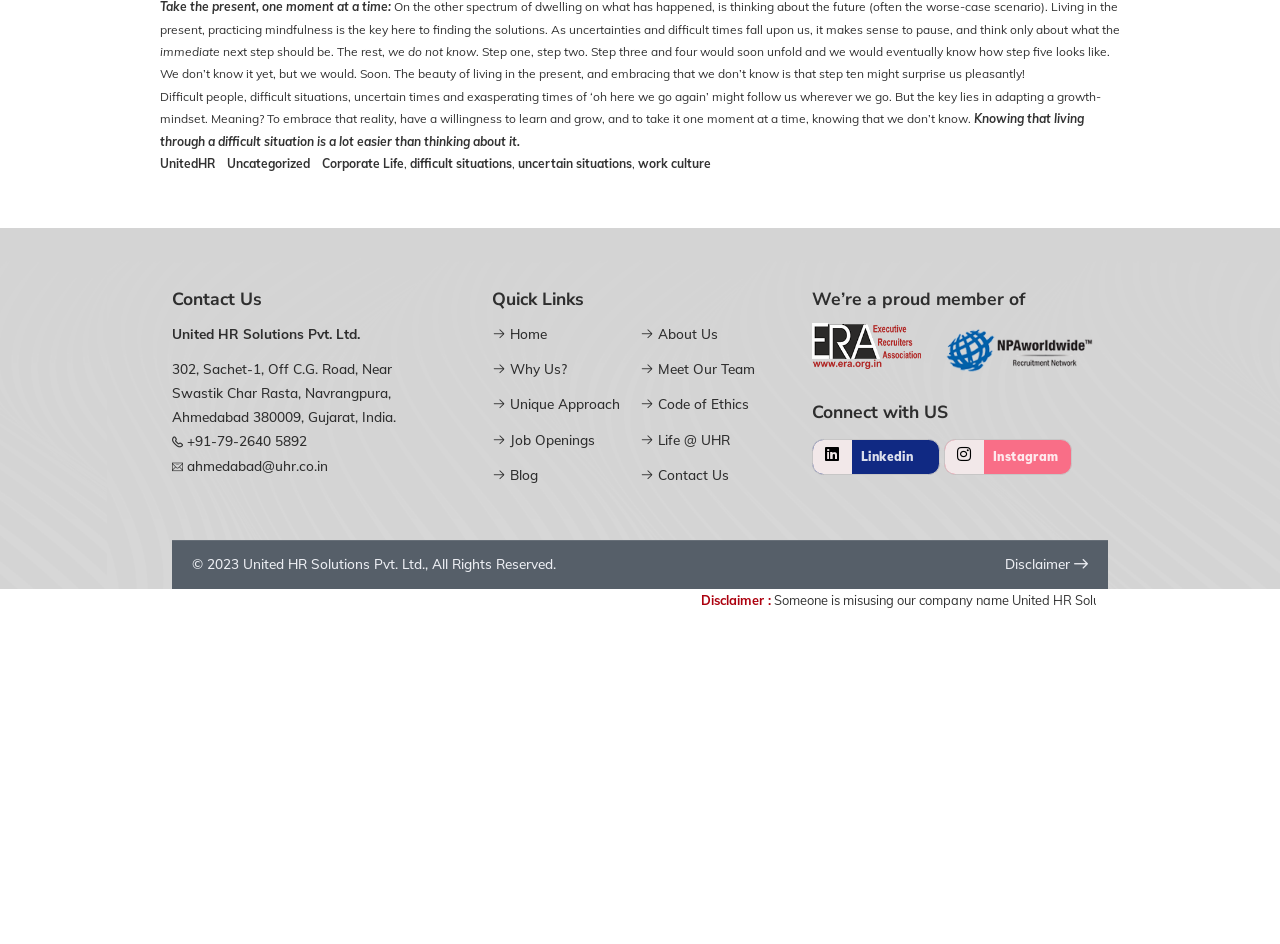What is the name of the company?
Look at the image and answer with only one word or phrase.

United HR Solutions Pvt. Ltd.